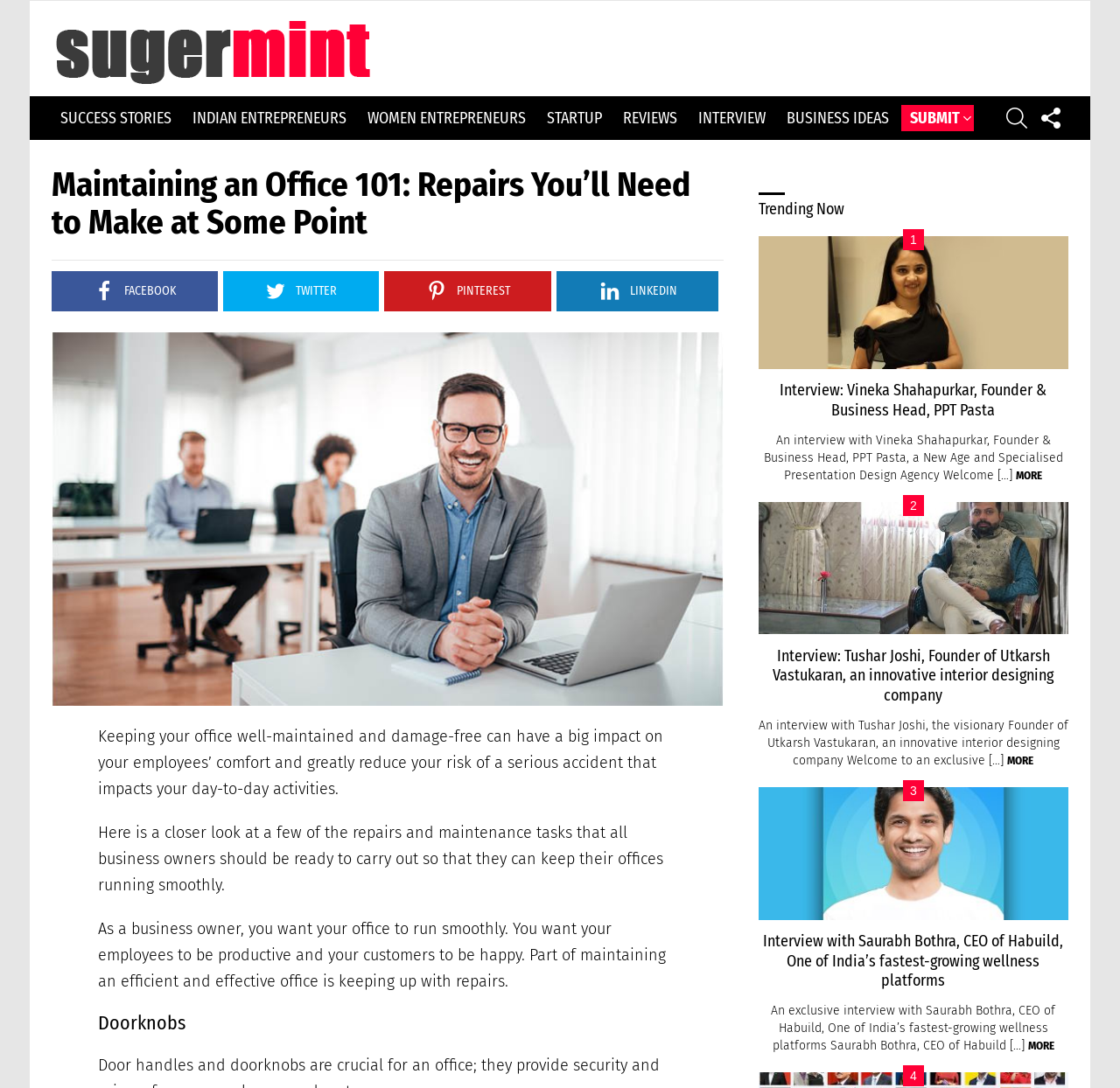Please determine the bounding box coordinates, formatted as (top-left x, top-left y, bottom-right x, bottom-right y), with all values as floating point numbers between 0 and 1. Identify the bounding box of the region described as: alt="Suger Mint"

[0.046, 0.014, 0.335, 0.082]